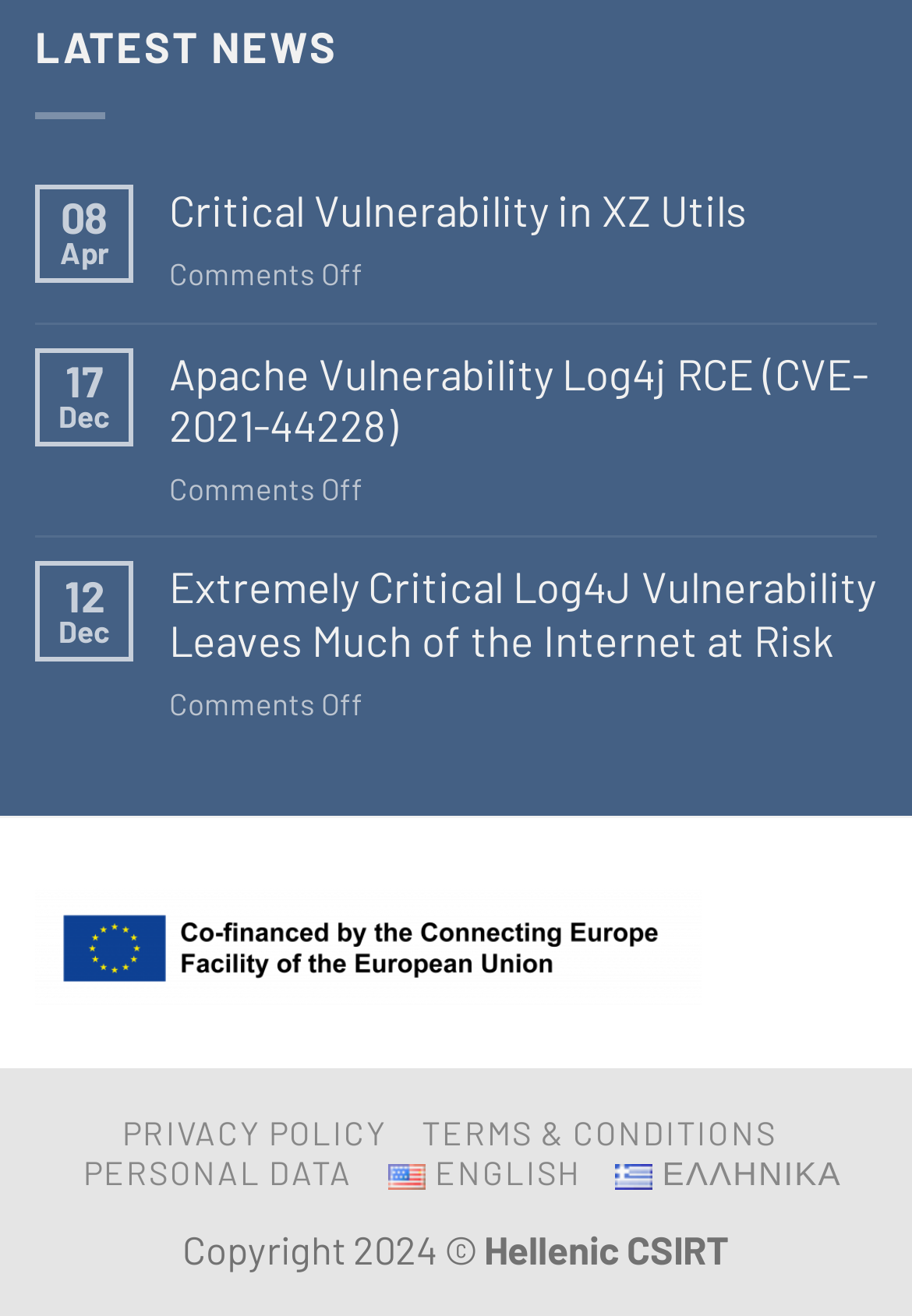Answer the following query with a single word or phrase:
What is the date of the first news article?

08 Apr